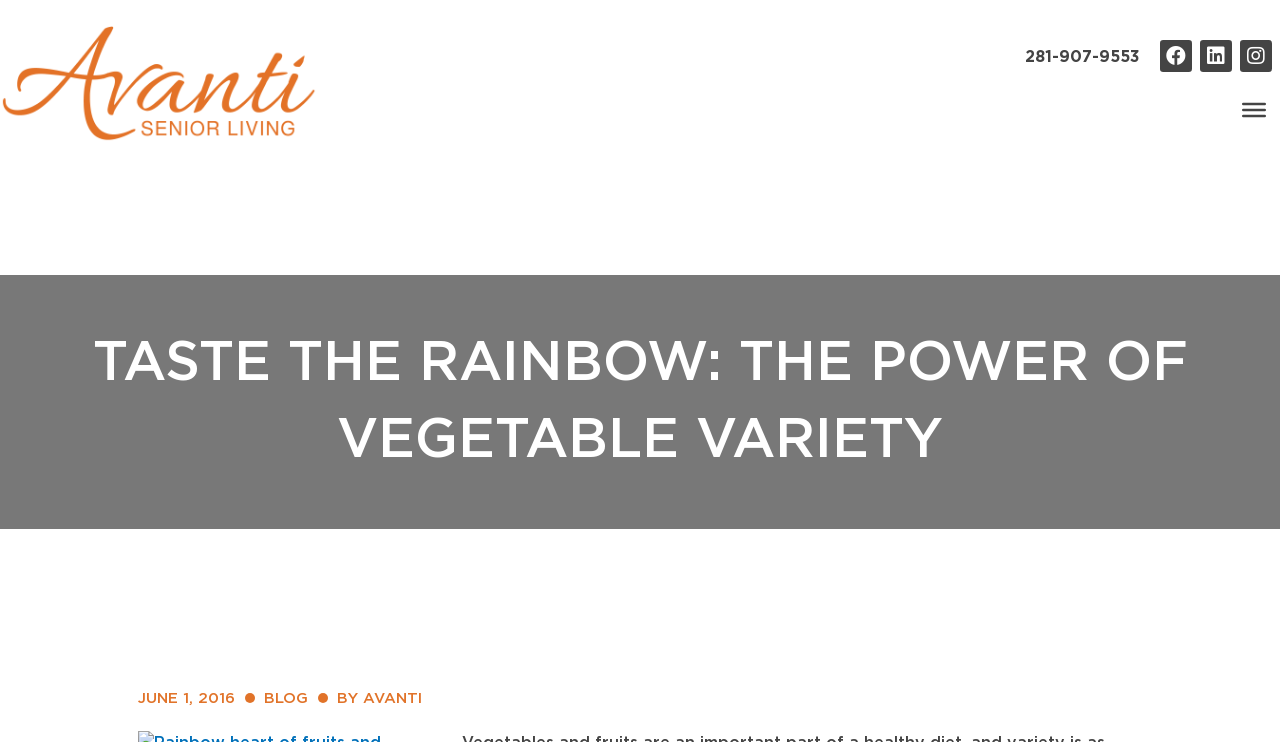Please give a concise answer to this question using a single word or phrase: 
What is the phone number on the webpage?

281-907-9553